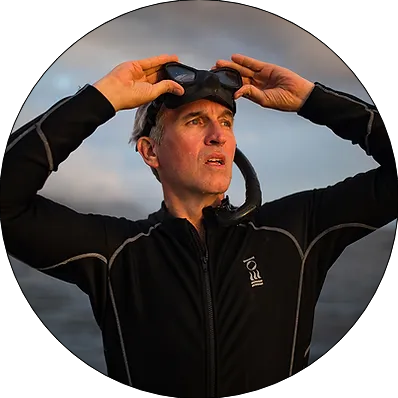Provide a brief response to the question below using one word or phrase:
What award has Brian Skerry received?

Rolex National Geographic Explorer of the Year